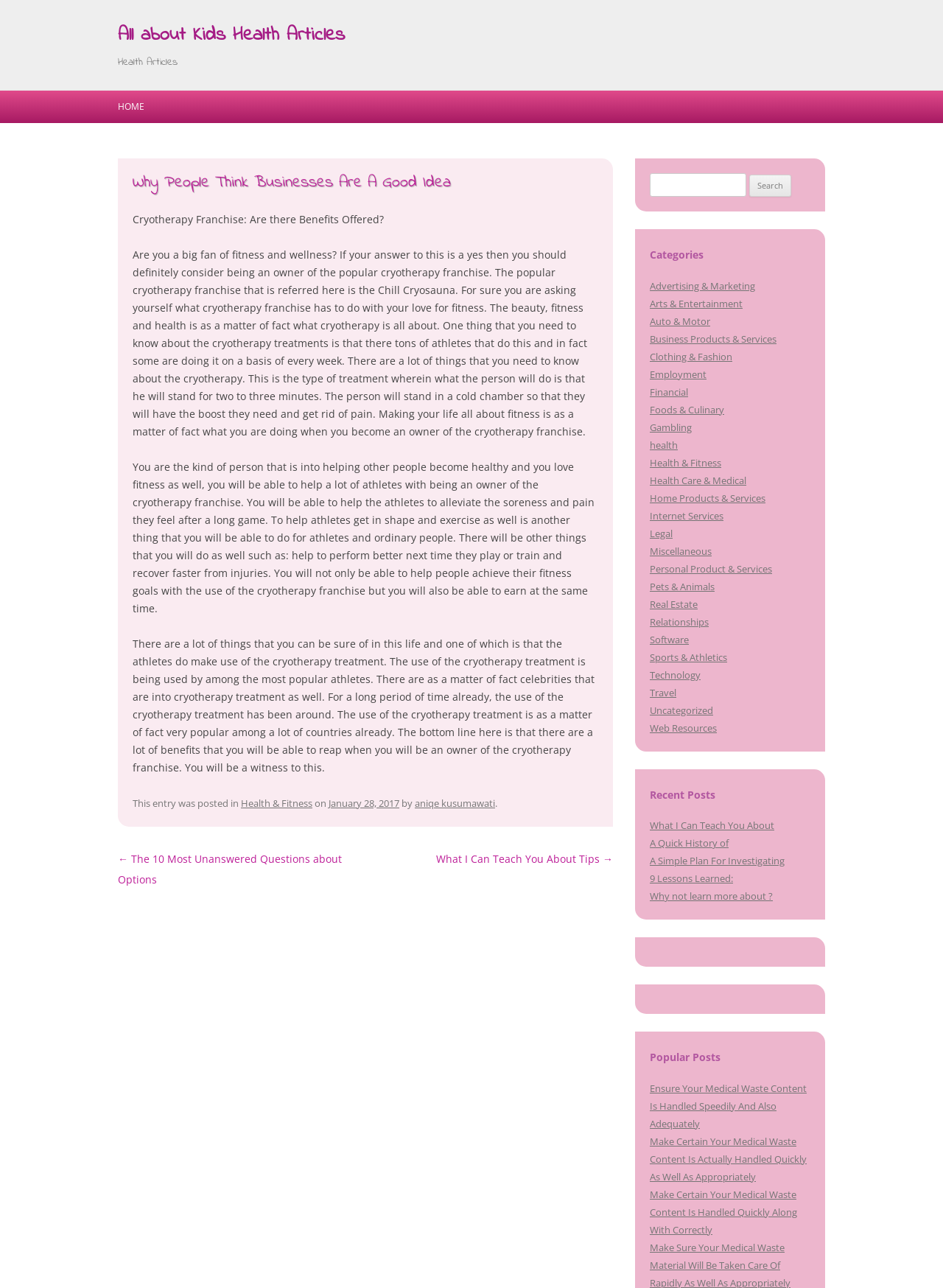What categories are available on the website?
Please describe in detail the information shown in the image to answer the question.

The categories available on the website can be found on the right-hand side of the page, where there is a list of categories such as Advertising & Marketing, Arts & Entertainment, Auto & Motor, and so on.